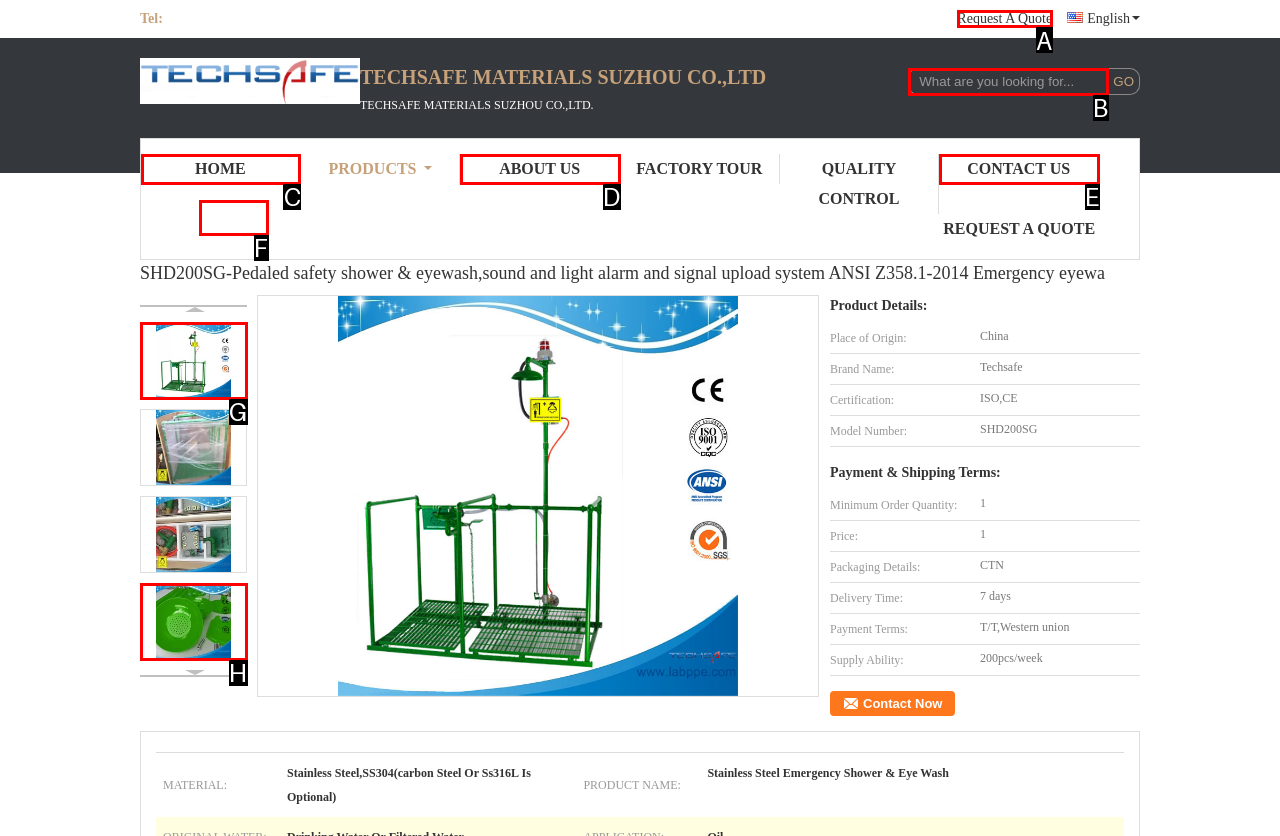Point out the specific HTML element to click to complete this task: Click the 'Request A Quote' link Reply with the letter of the chosen option.

A